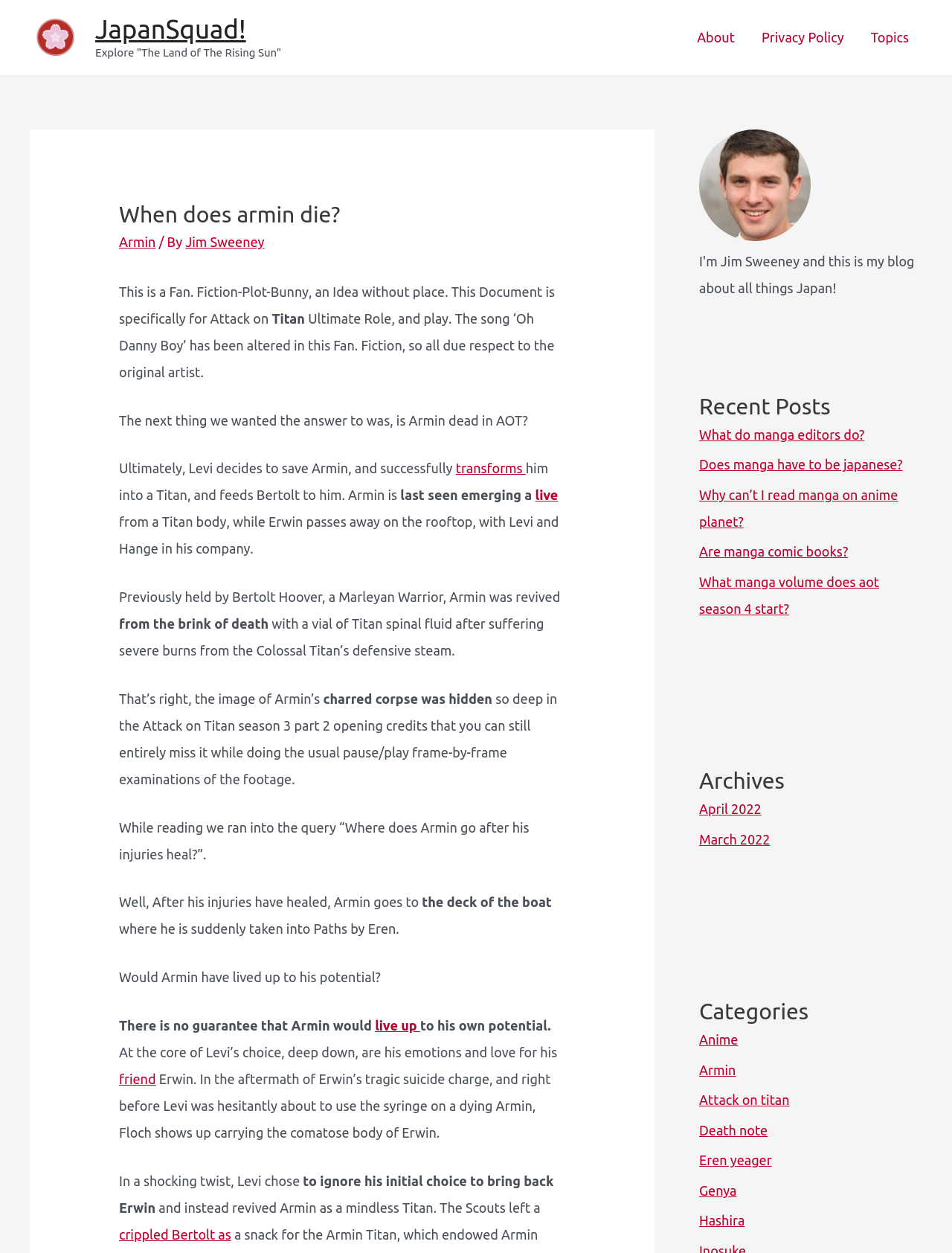Locate the bounding box coordinates of the region to be clicked to comply with the following instruction: "Check the 'Recent Posts' section". The coordinates must be four float numbers between 0 and 1, in the form [left, top, right, bottom].

[0.734, 0.313, 0.969, 0.336]